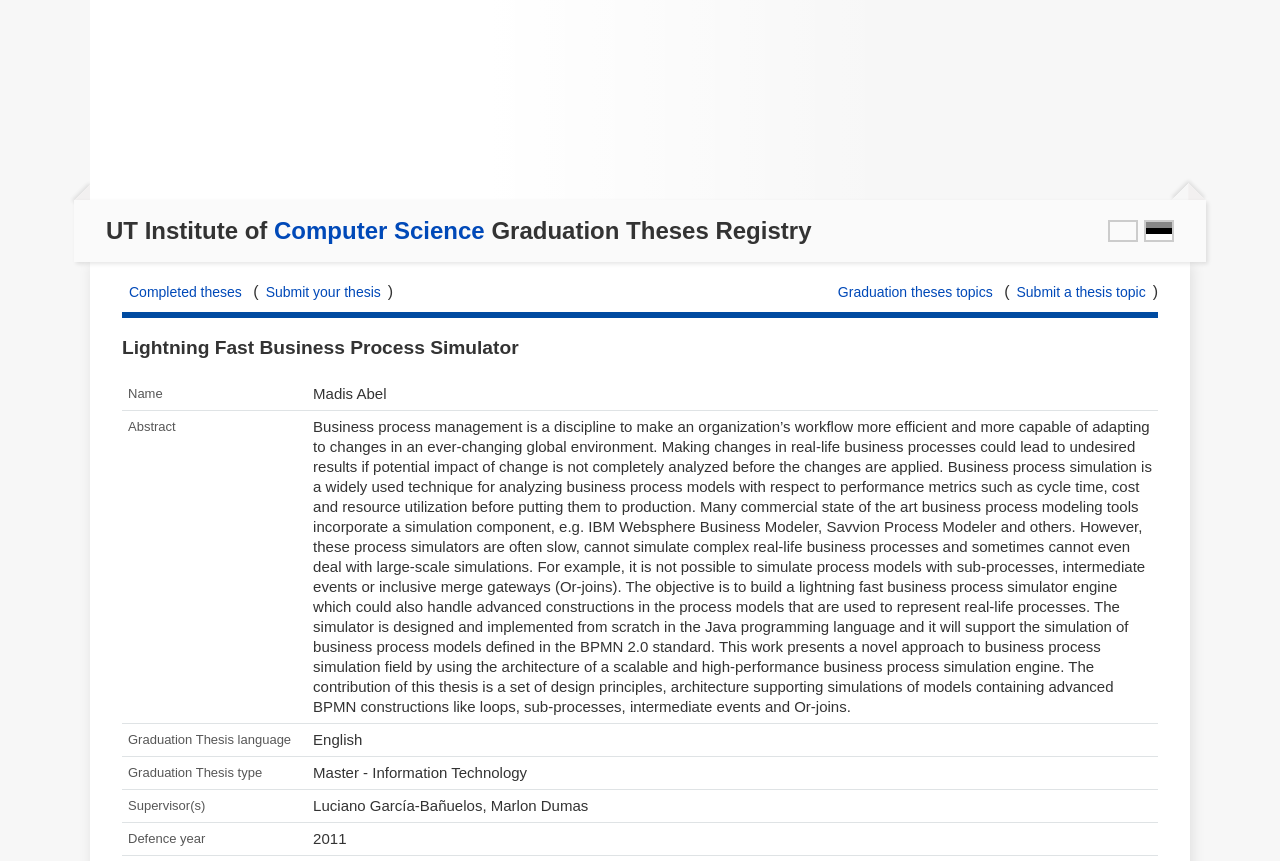Find the bounding box coordinates for the UI element that matches this description: "Submit your thesis".

[0.202, 0.323, 0.303, 0.356]